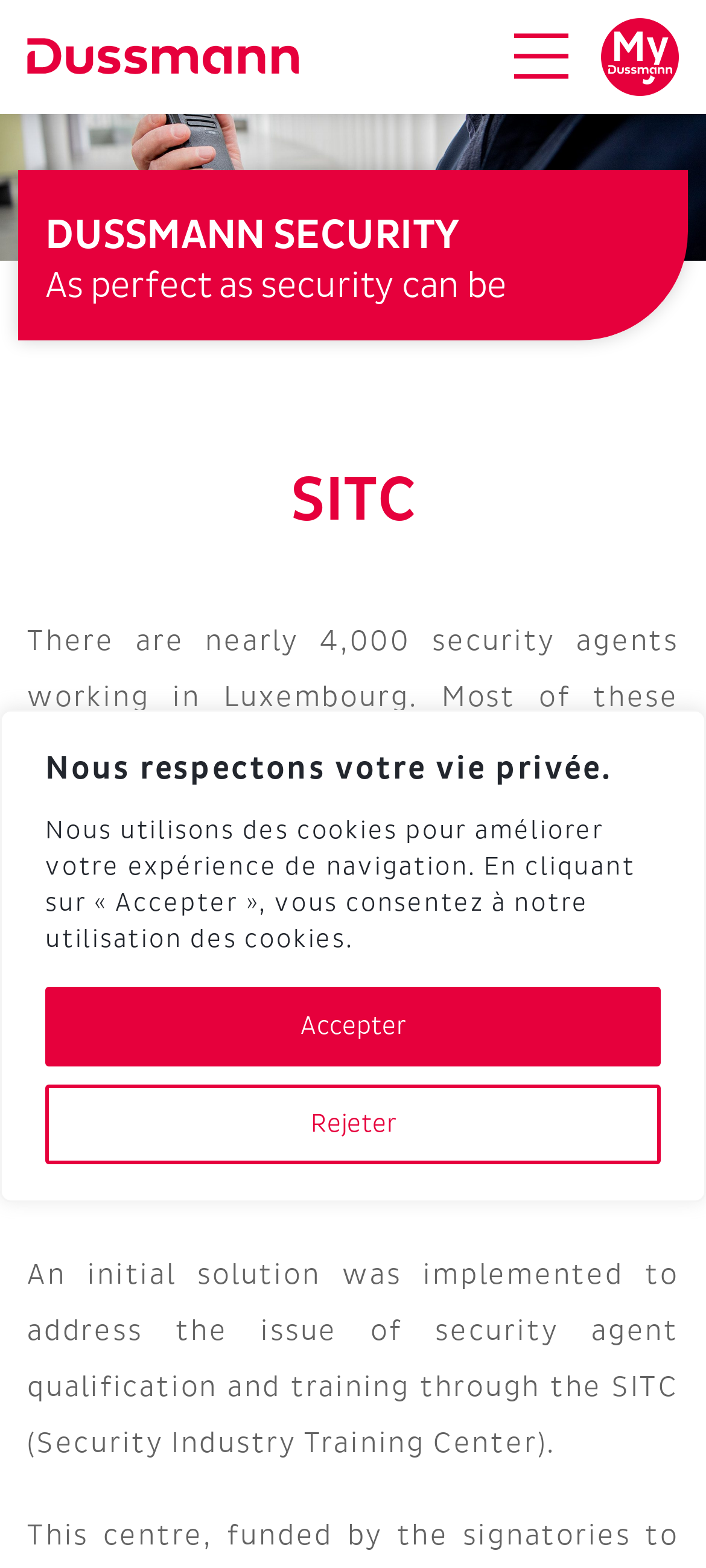Please determine the bounding box coordinates for the UI element described as: "alt="Dussmann Logo"".

[0.038, 0.021, 0.423, 0.048]